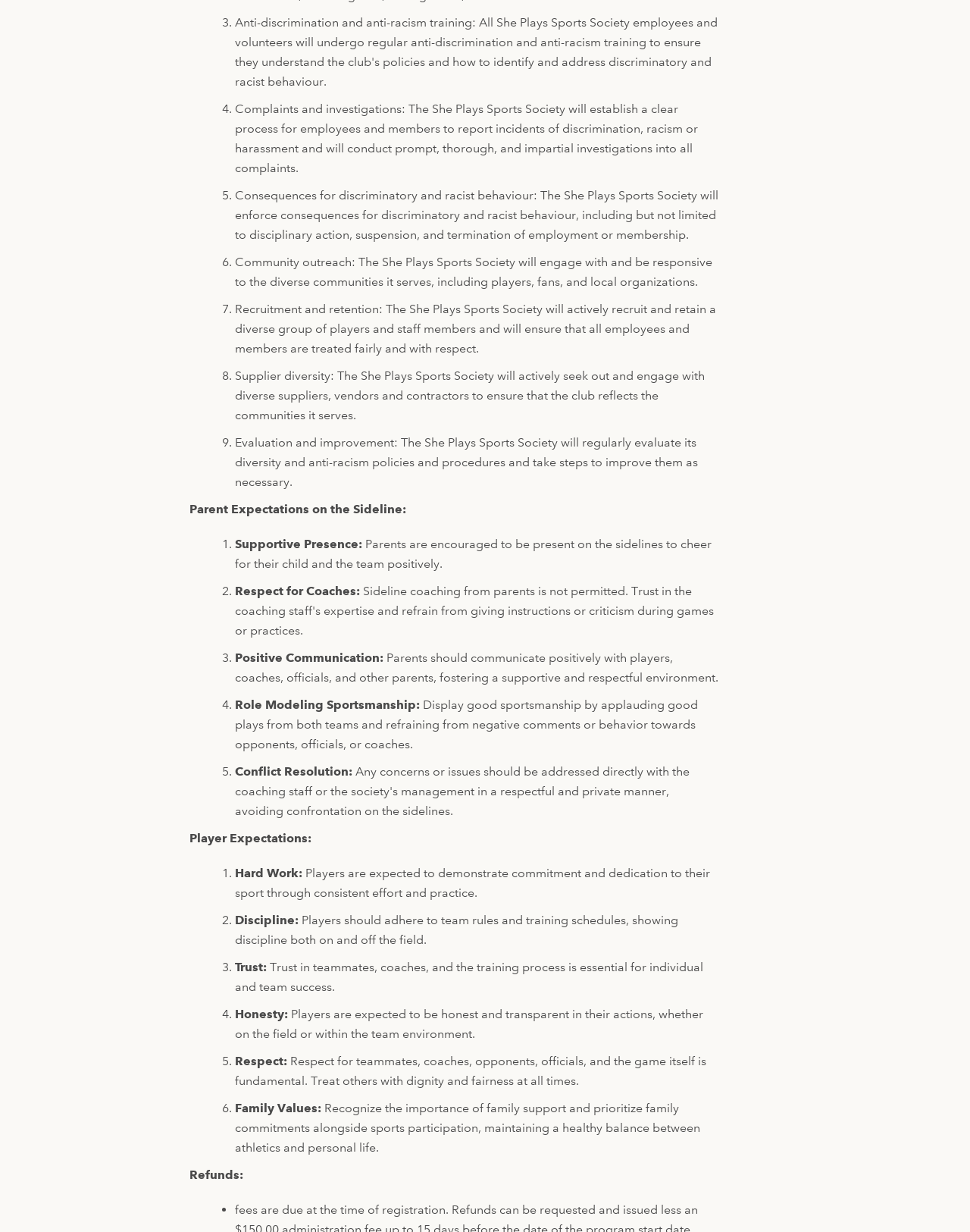Provide the bounding box coordinates, formatted as (top-left x, top-left y, bottom-right x, bottom-right y), with all values being floating point numbers between 0 and 1. Identify the bounding box of the UI element that matches the description: Search

[0.471, 0.092, 0.529, 0.113]